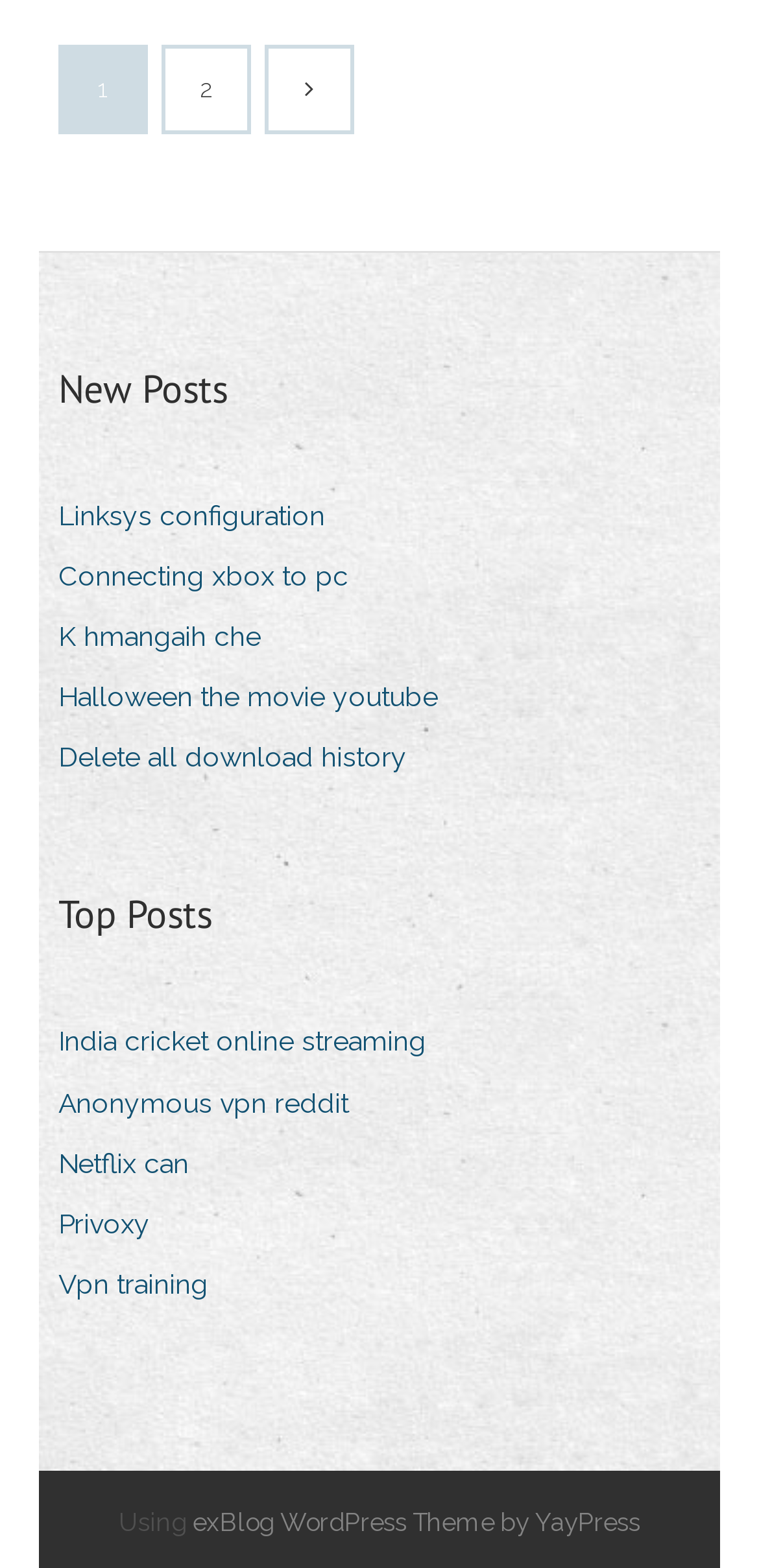Please find the bounding box coordinates (top-left x, top-left y, bottom-right x, bottom-right y) in the screenshot for the UI element described as follows: Connecting xbox to pc

[0.077, 0.351, 0.497, 0.384]